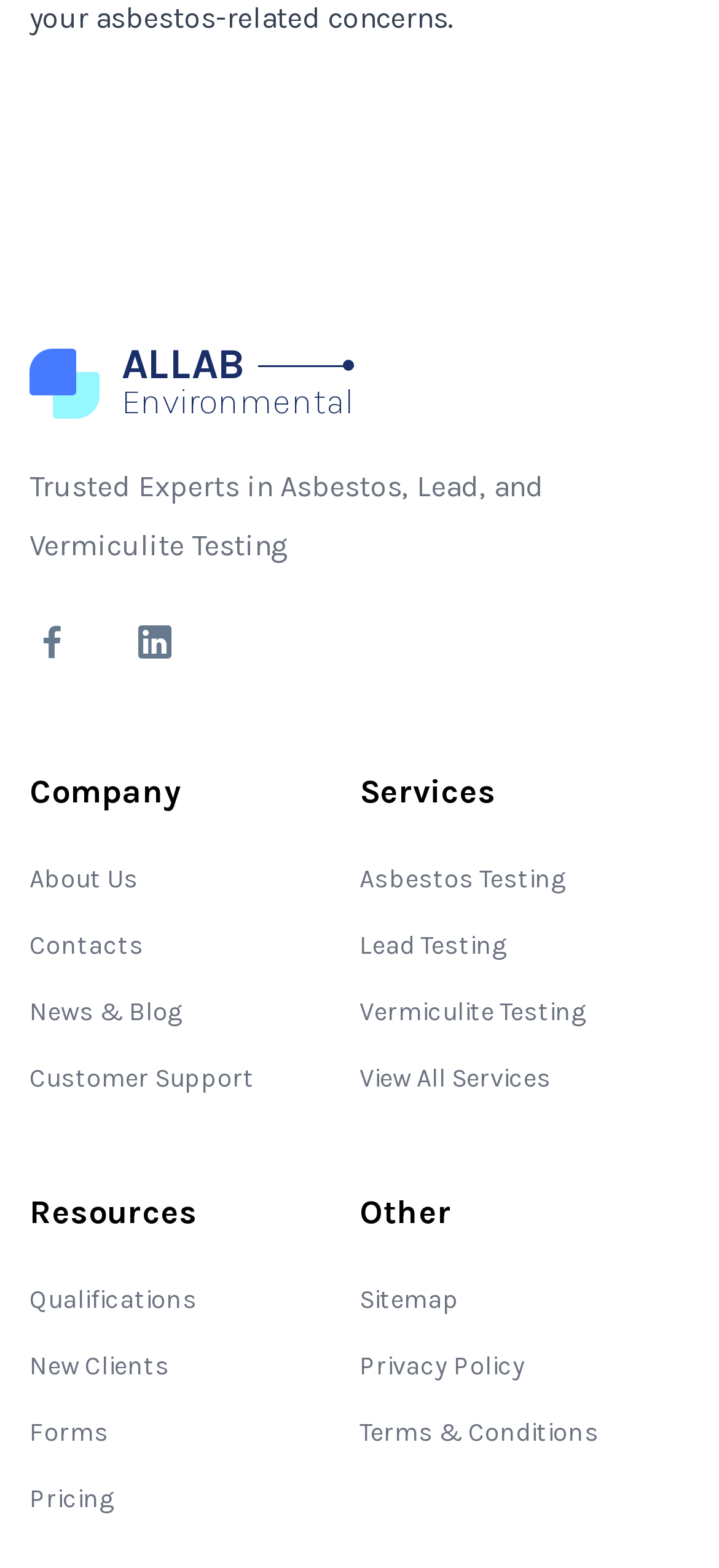Using the provided element description: "Sitemap", determine the bounding box coordinates of the corresponding UI element in the screenshot.

[0.5, 0.819, 0.638, 0.839]